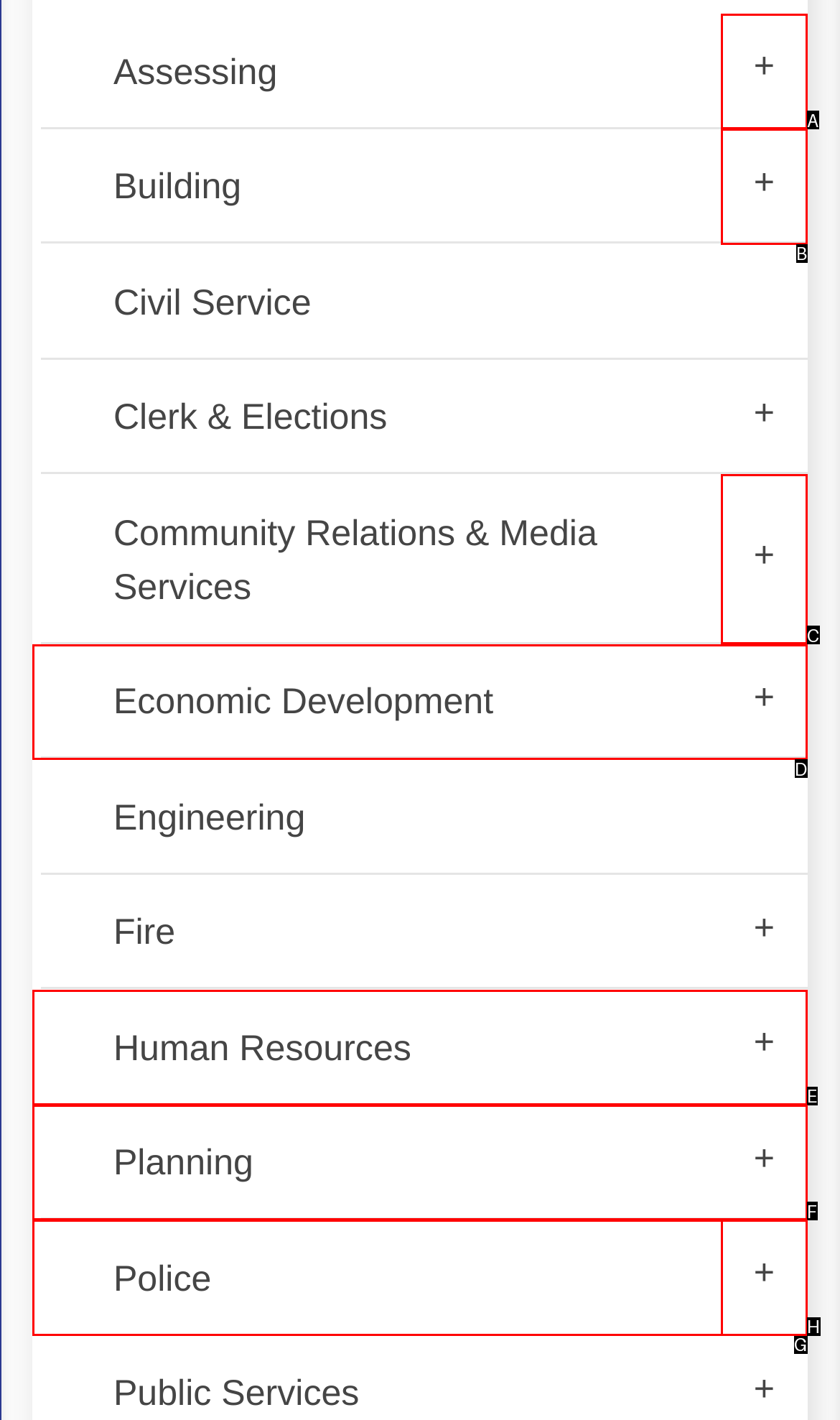To achieve the task: Go to Economic Development page, indicate the letter of the correct choice from the provided options.

D